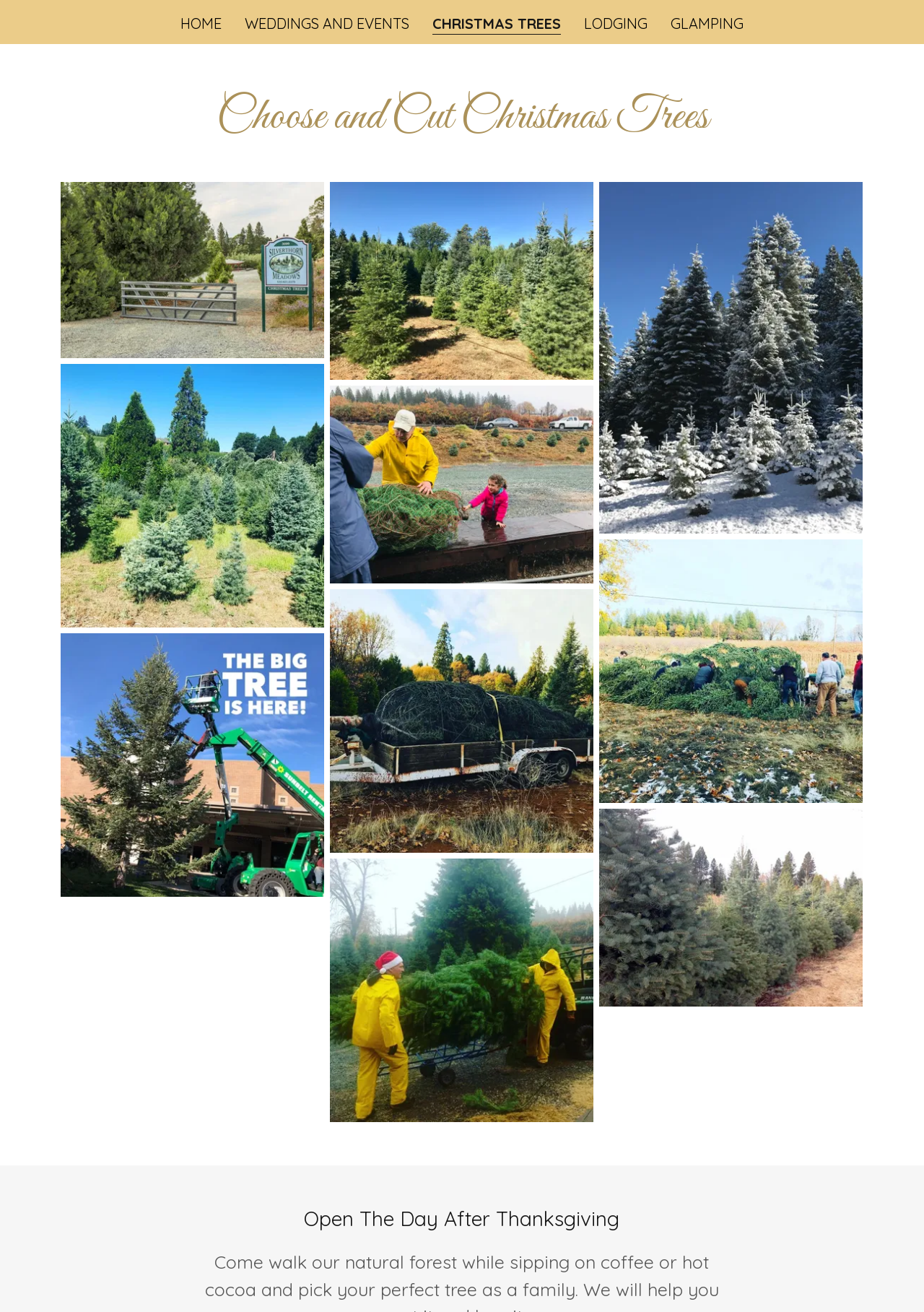How many links are in the top navigation menu?
Answer the question with just one word or phrase using the image.

5